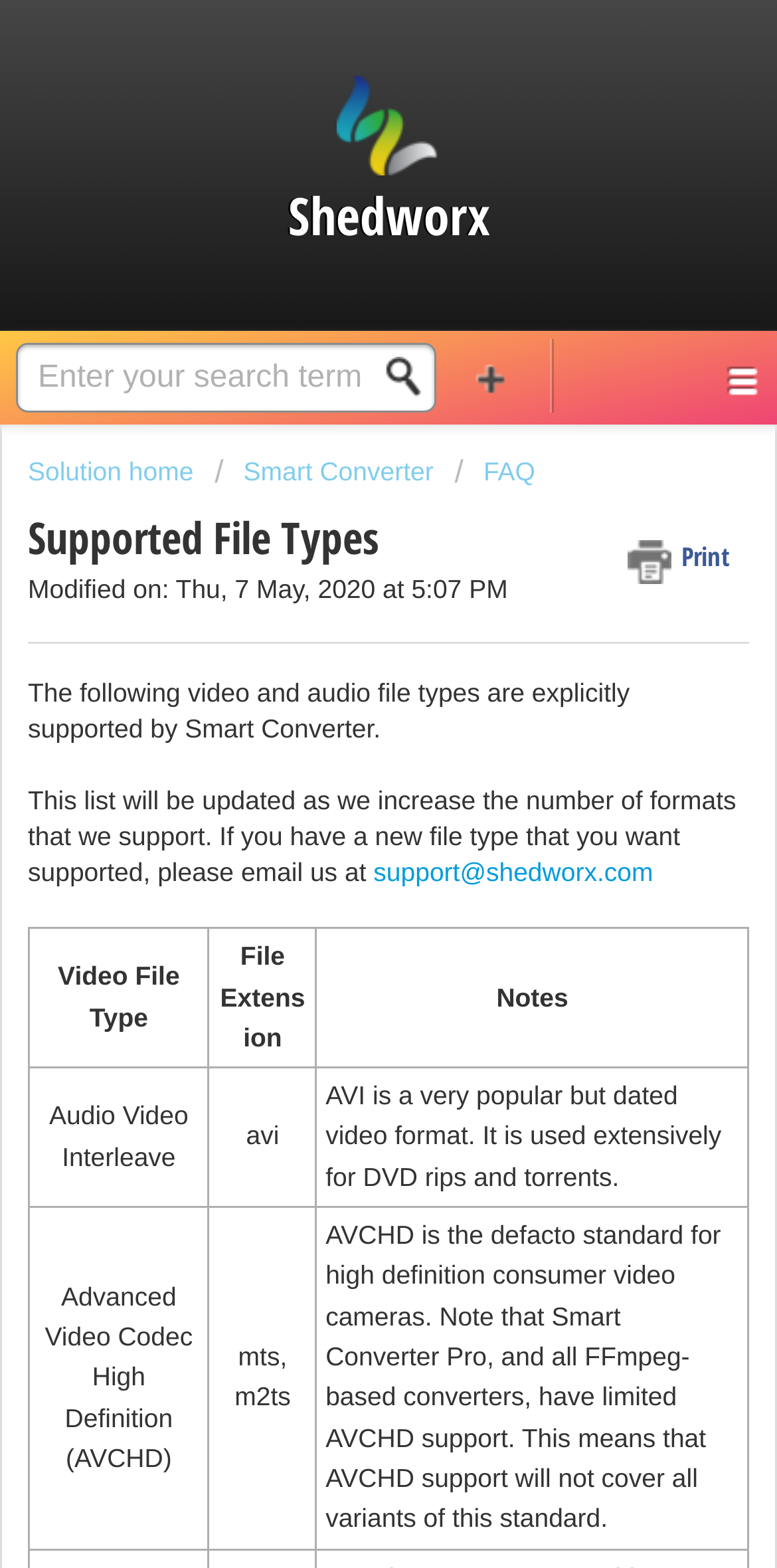Give a one-word or one-phrase response to the question:
What is the purpose of the 'New support ticket' link?

To create a new support ticket